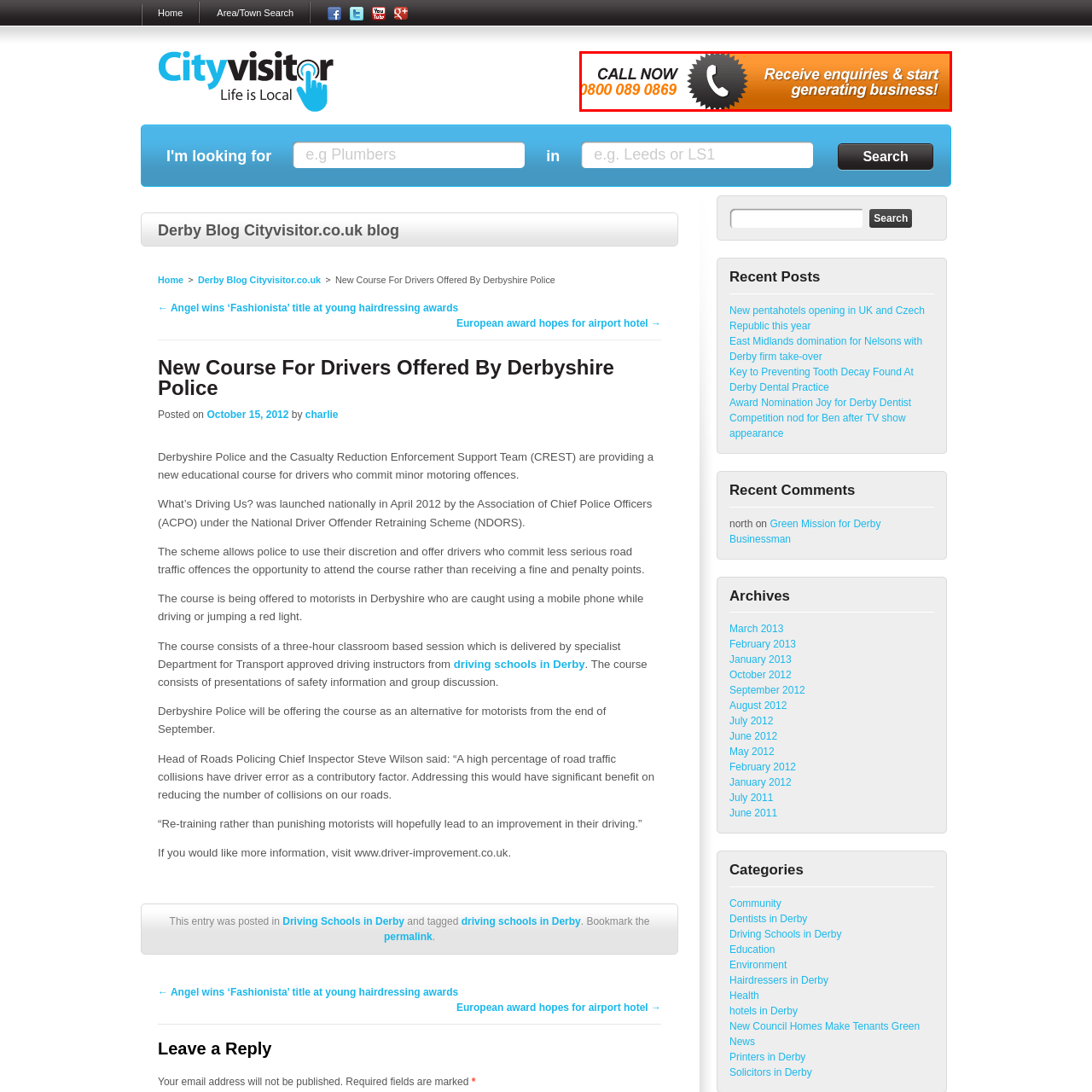What is the graphic paired with the orange background?
Look closely at the image contained within the red bounding box and answer the question in detail, using the visual information present.

According to the caption, the orange background is paired with a graphic of a phone, which emphasizes the action of calling and reinforces the call-to-action message.